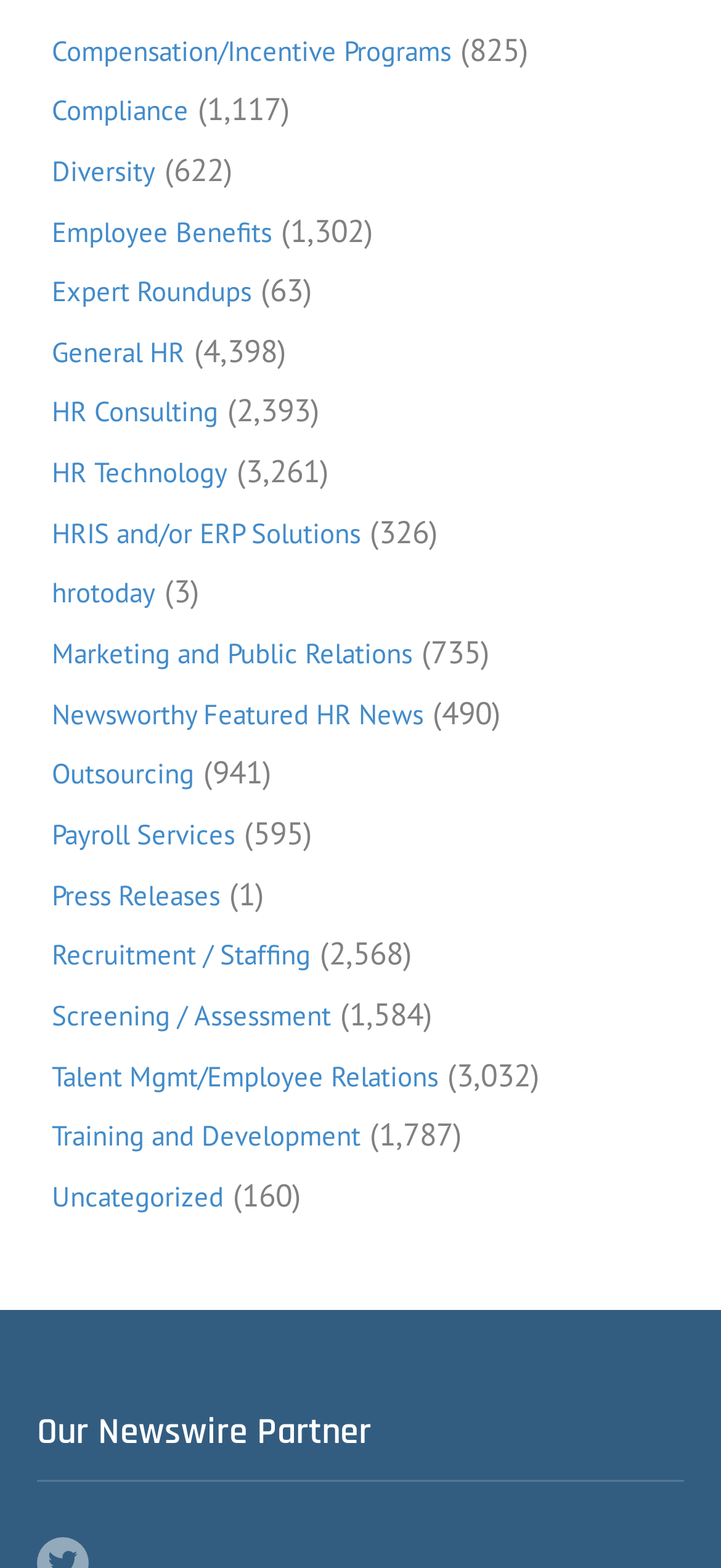Locate the bounding box coordinates of the clickable region necessary to complete the following instruction: "Click on Compensation/Incentive Programs". Provide the coordinates in the format of four float numbers between 0 and 1, i.e., [left, top, right, bottom].

[0.072, 0.021, 0.626, 0.043]